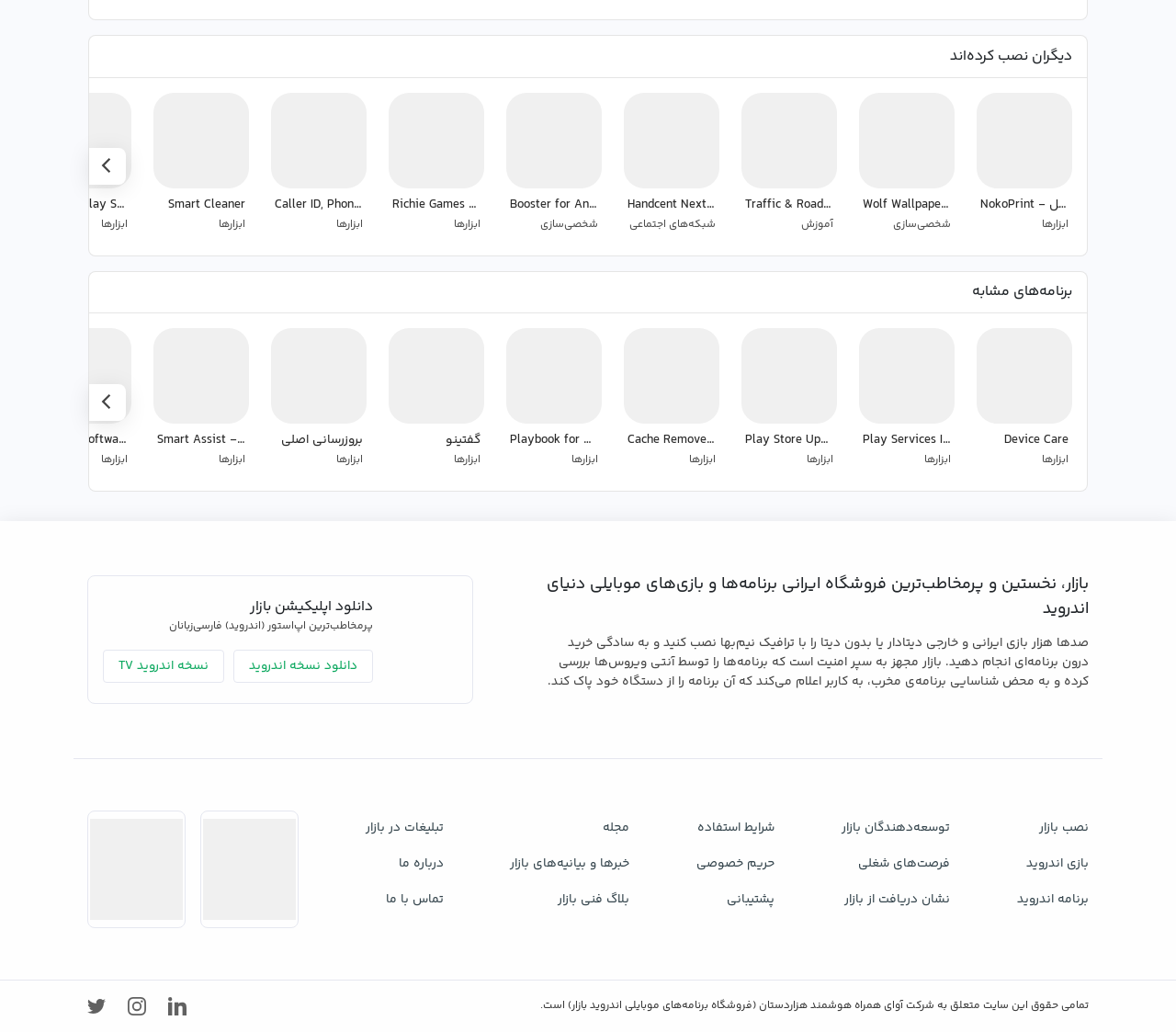Please find and report the bounding box coordinates of the element to click in order to perform the following action: "visit the developer's page". The coordinates should be expressed as four float numbers between 0 and 1, in the format [left, top, right, bottom].

[0.716, 0.785, 0.808, 0.82]